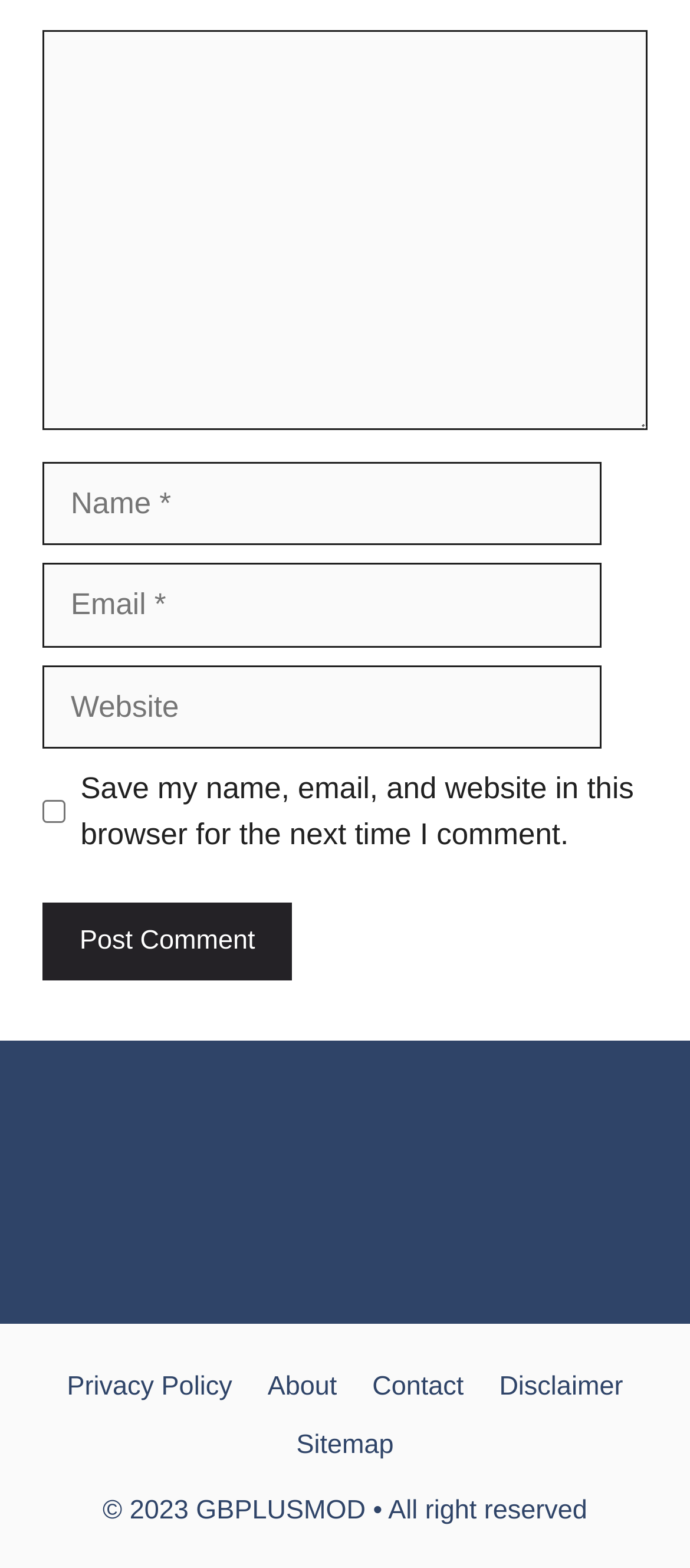How many links are in the footer?
Using the visual information from the image, give a one-word or short-phrase answer.

5